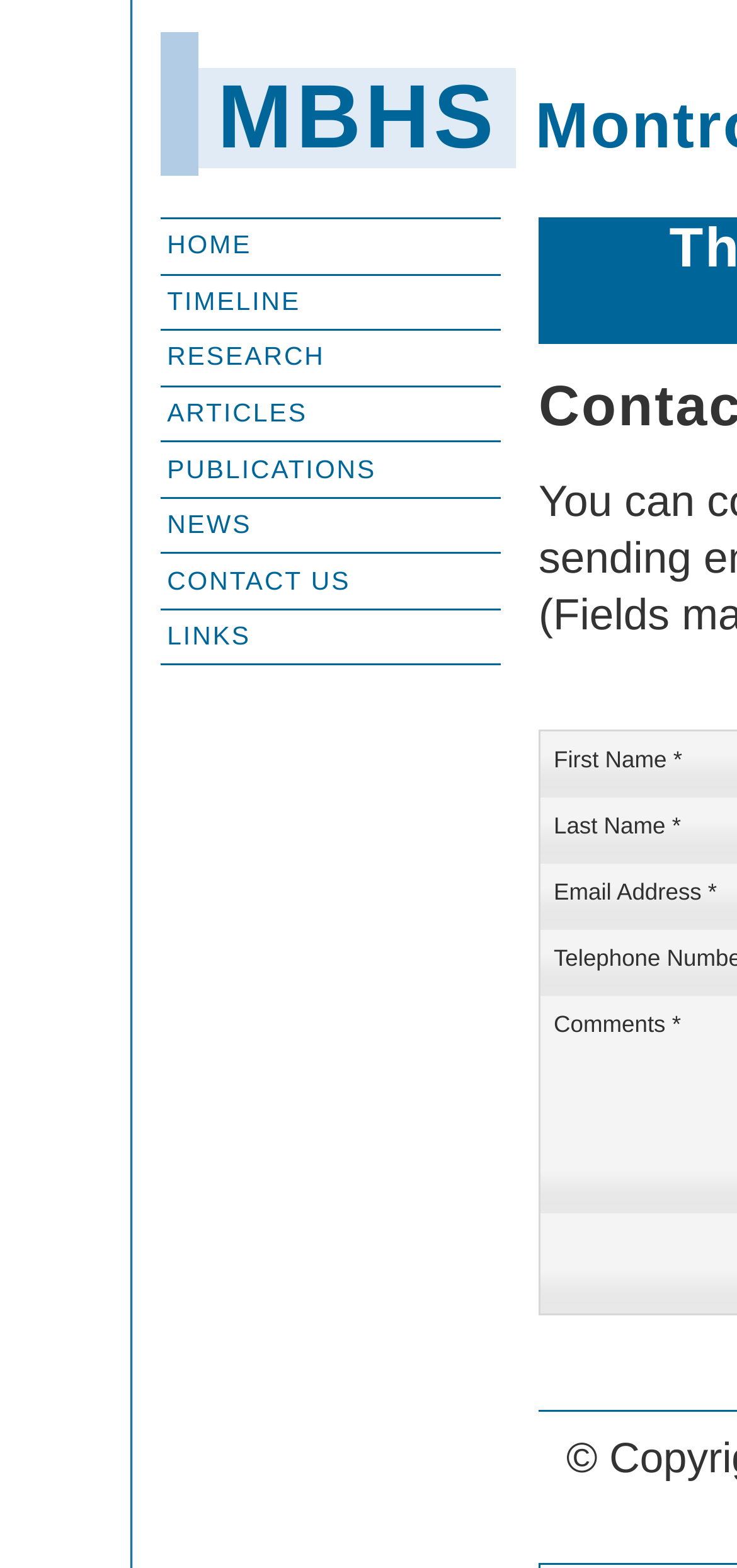Determine the bounding box coordinates for the clickable element to execute this instruction: "view timeline". Provide the coordinates as four float numbers between 0 and 1, i.e., [left, top, right, bottom].

[0.227, 0.179, 0.671, 0.206]